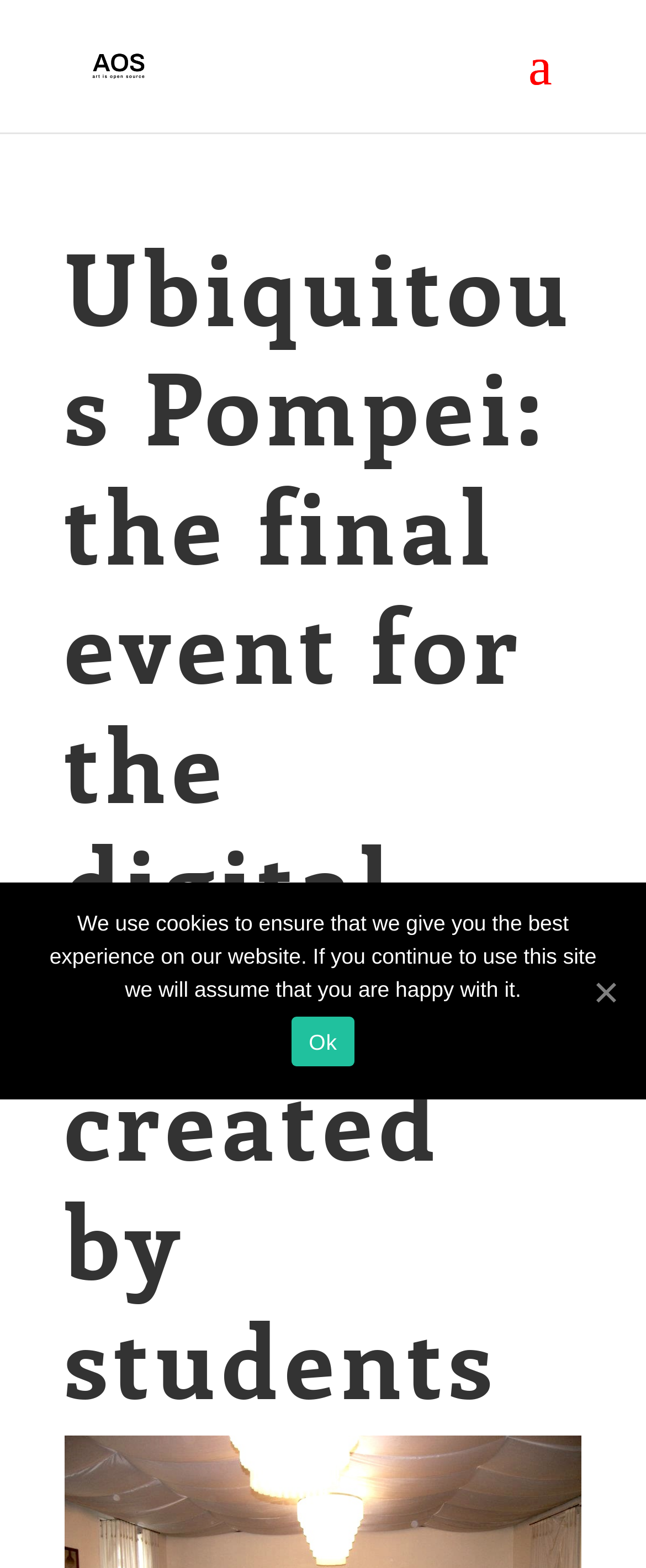What is the purpose of the search bar?
Provide an in-depth and detailed explanation in response to the question.

The search bar is located at the top-center of the webpage, and its purpose can be inferred as it is a common UI element used for searching a website.